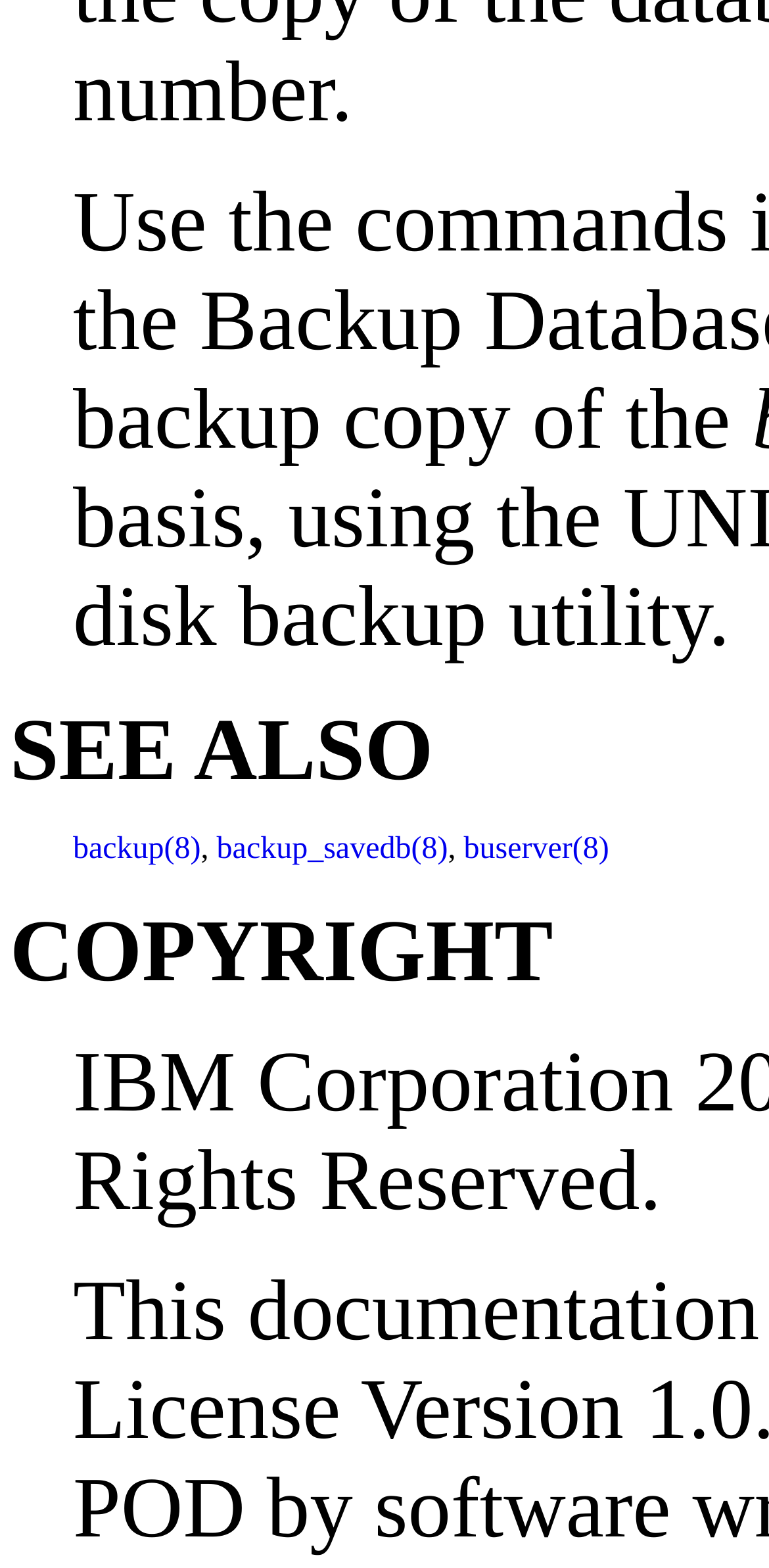Based on the element description "SEE ALSO", predict the bounding box coordinates of the UI element.

[0.013, 0.447, 0.564, 0.509]